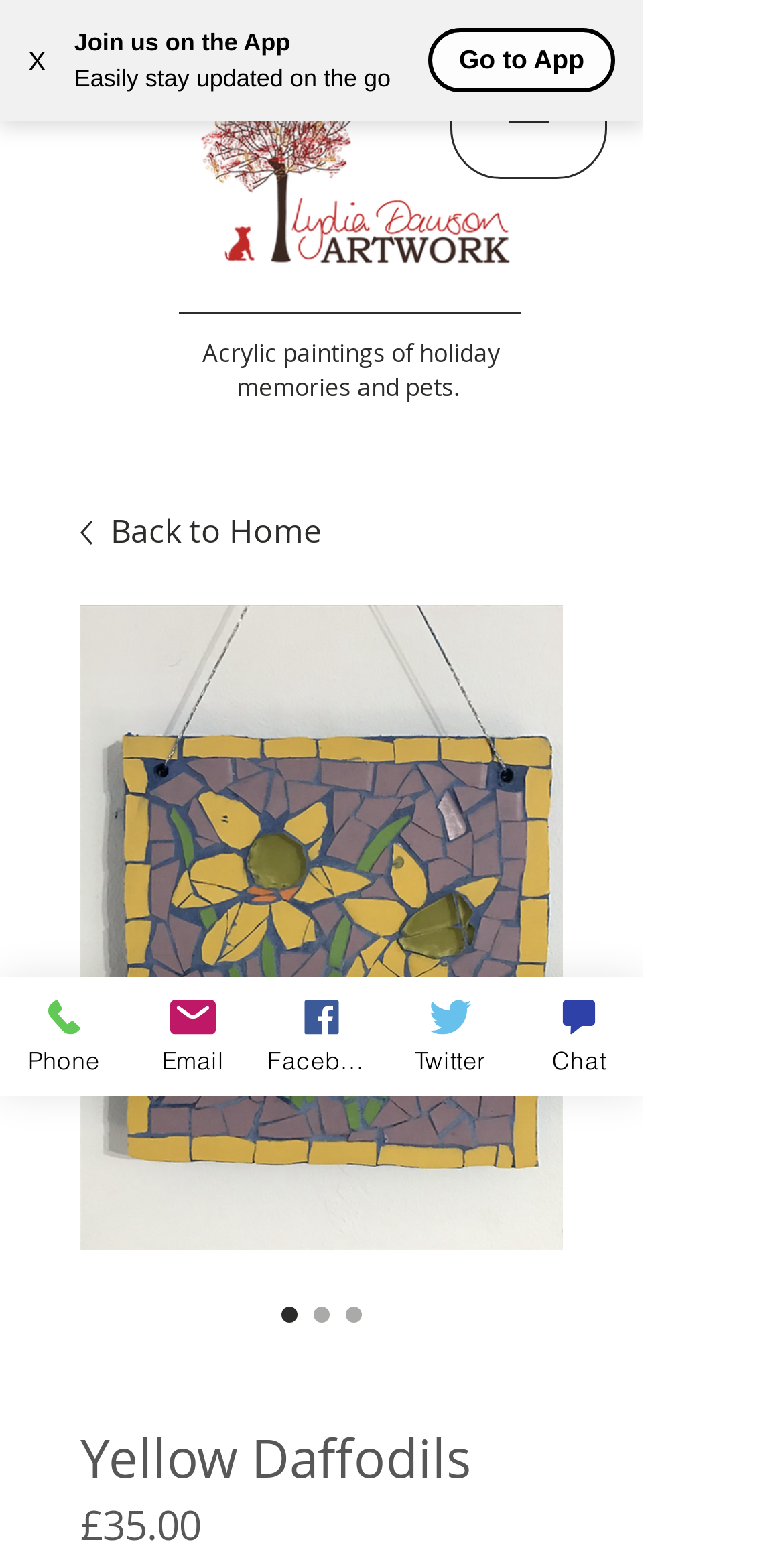How many radio buttons are there?
Give a thorough and detailed response to the question.

I found the number of radio buttons by looking at the radio button elements with the text 'Yellow Daffodils' which are located below the heading element with the text 'Yellow Daffodils'. There are three radio buttons in total.